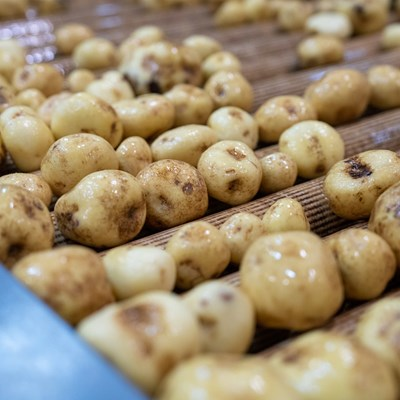Give an in-depth summary of the scene depicted in the image.

The image depicts a close-up view of freshly washed potatoes as they move along a sorting conveyor. The potatoes, varying in size and shape, glisten with moisture, highlighting their cleanliness after undergoing processing. This visual representation aligns with plans announced for a new potato washing facility by Walkers Snack Foods, located near their main factory site in Leicester. The facility aims to enhance operations by centralizing the washing and grading of potatoes sourced from UK farms. It is set to reduce transportation movements and water usage, while also creating over 40 new jobs in the area. The facility’s sustainable approach includes returning soil removed from potatoes back to fields and converting leftover peelings into fertilizer, showcasing a commitment to environmentally responsible practices.